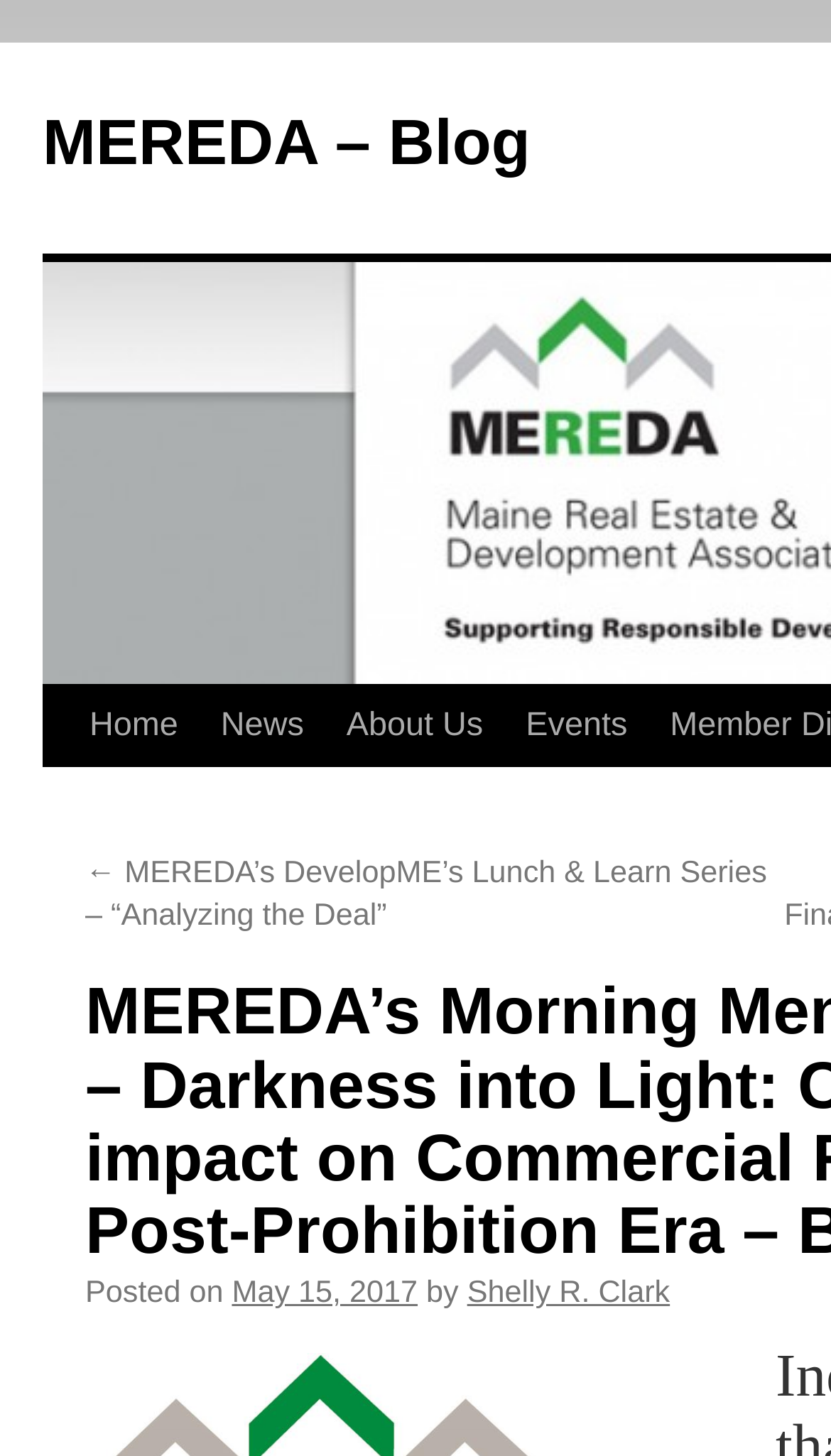What is the date of the posted article?
Using the image as a reference, give an elaborate response to the question.

I found the answer by looking at the text below the article title, where I saw the text 'Posted on' followed by a link with the date 'May 15, 2017'. This suggests that the article was posted on that date.